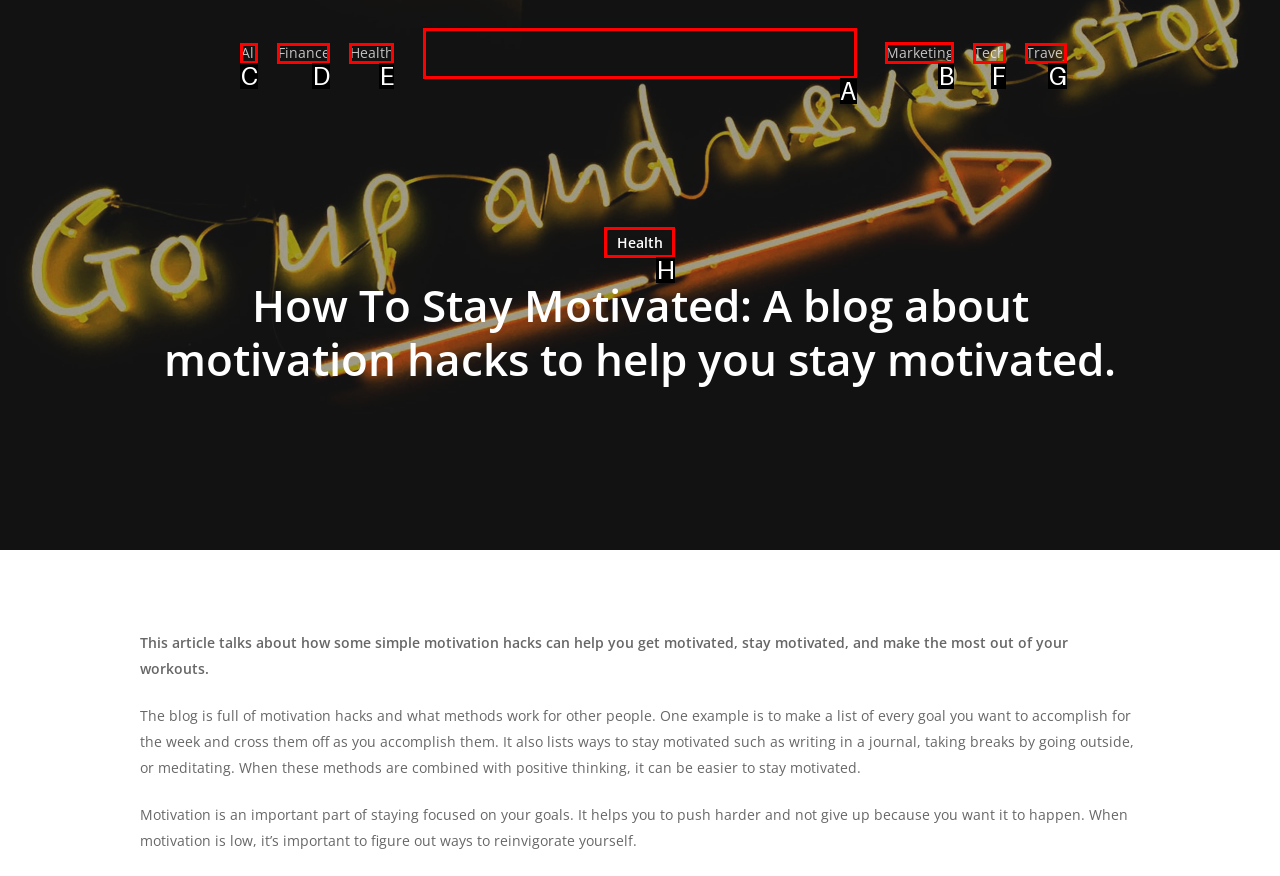Tell me which UI element to click to fulfill the given task: learn about Marketing. Respond with the letter of the correct option directly.

B